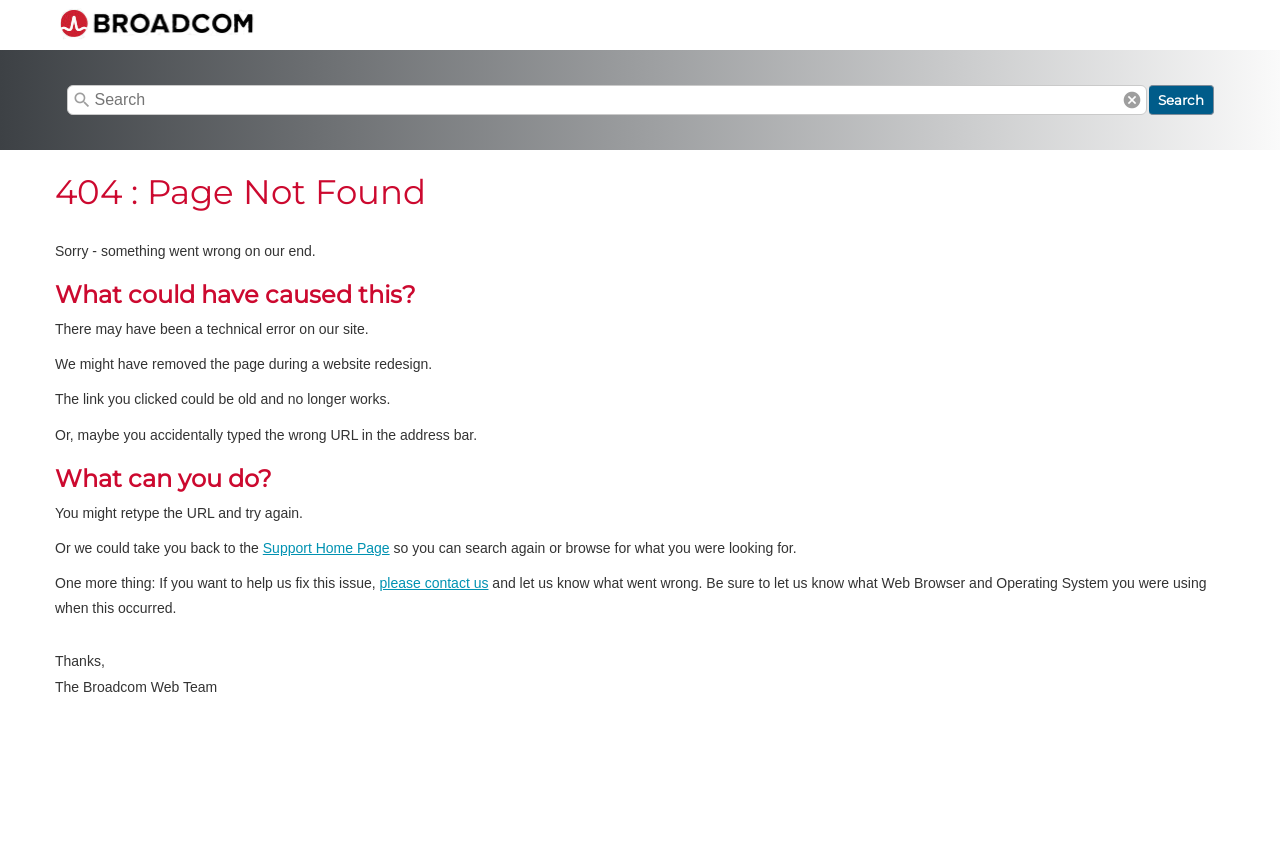Please answer the following query using a single word or phrase: 
What is the error message on this page?

404 - Page Not Found